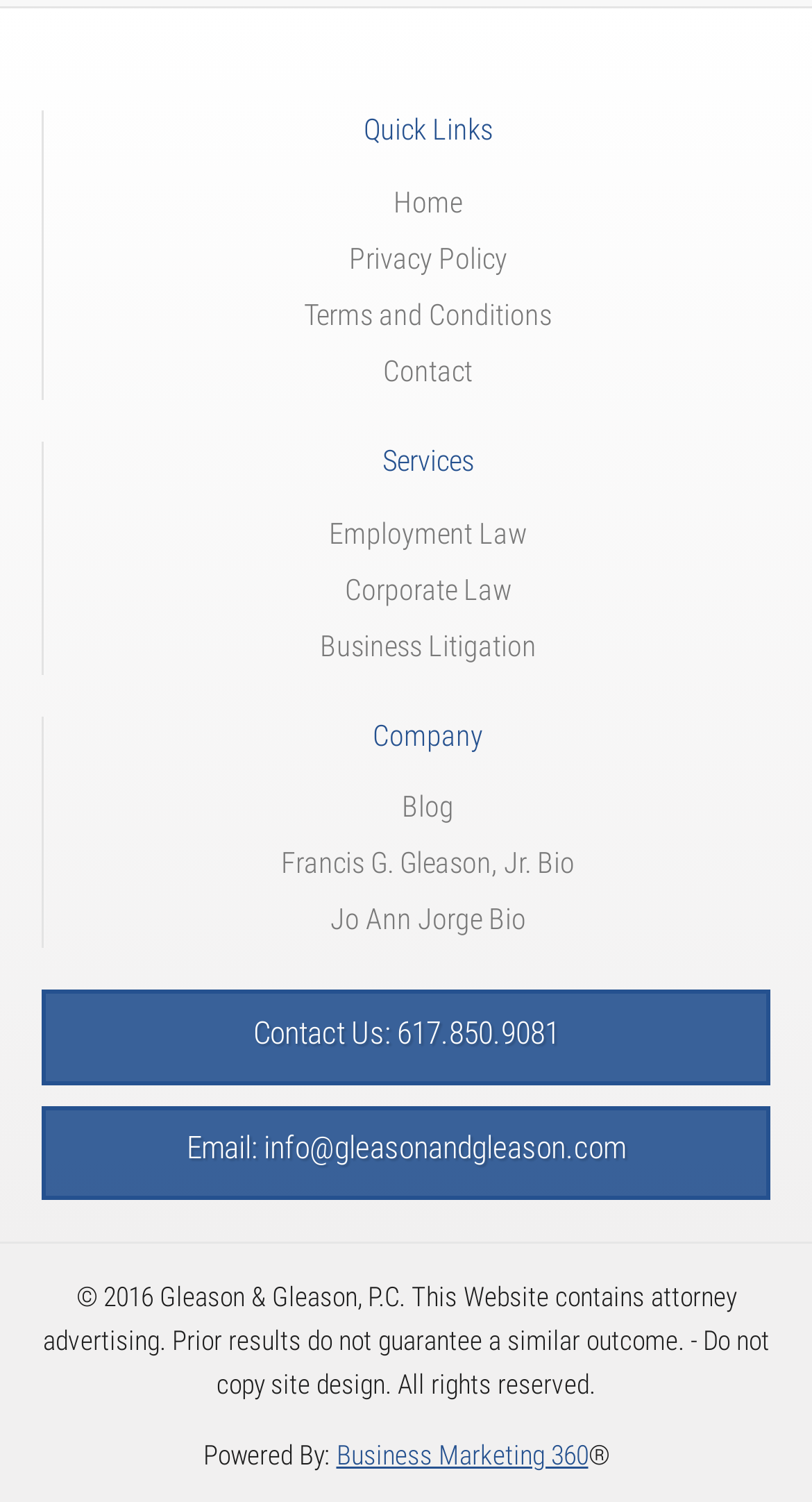Locate the bounding box coordinates of the element you need to click to accomplish the task described by this instruction: "visit business marketing 360 website".

[0.414, 0.958, 0.724, 0.979]